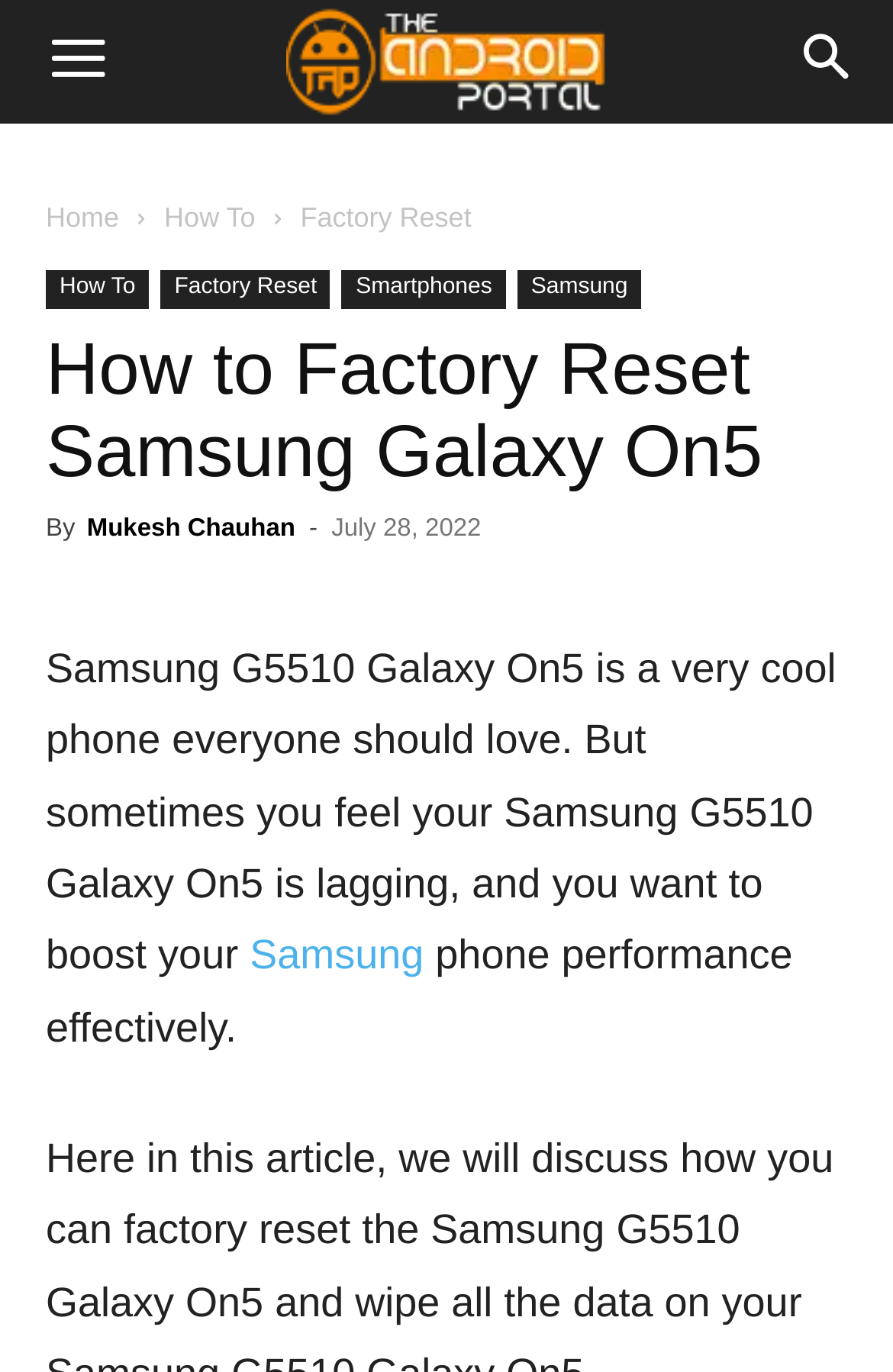Please identify the bounding box coordinates of the element's region that I should click in order to complete the following instruction: "Go to the Home page". The bounding box coordinates consist of four float numbers between 0 and 1, i.e., [left, top, right, bottom].

[0.051, 0.147, 0.133, 0.17]